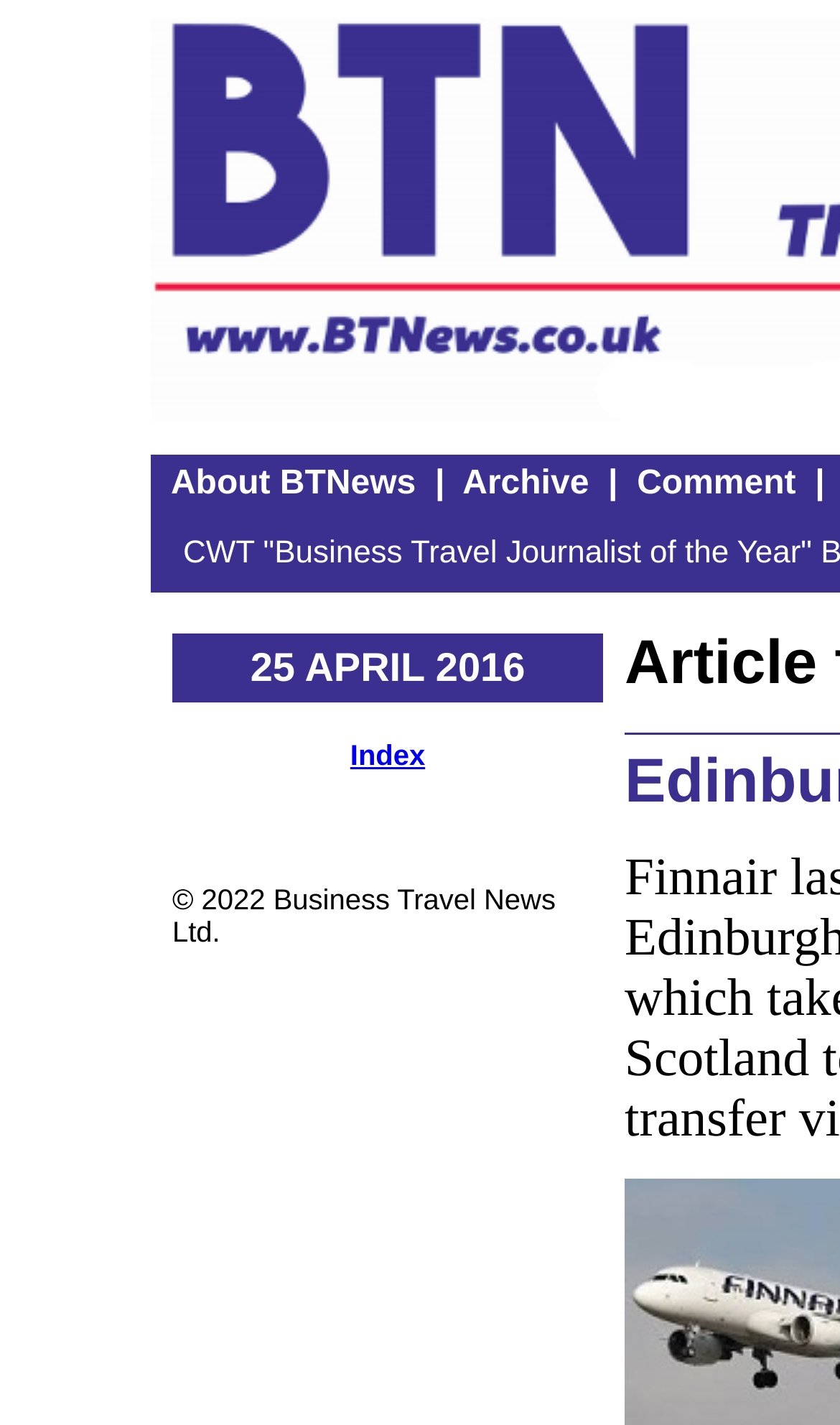How many links are present in the top navigation bar?
Please respond to the question with a detailed and well-explained answer.

I counted the number of links in the top navigation bar by looking at the link elements with similar y-coordinates. I found four links: 'About BTNews', 'Archive', 'Comment', and 'Index'.